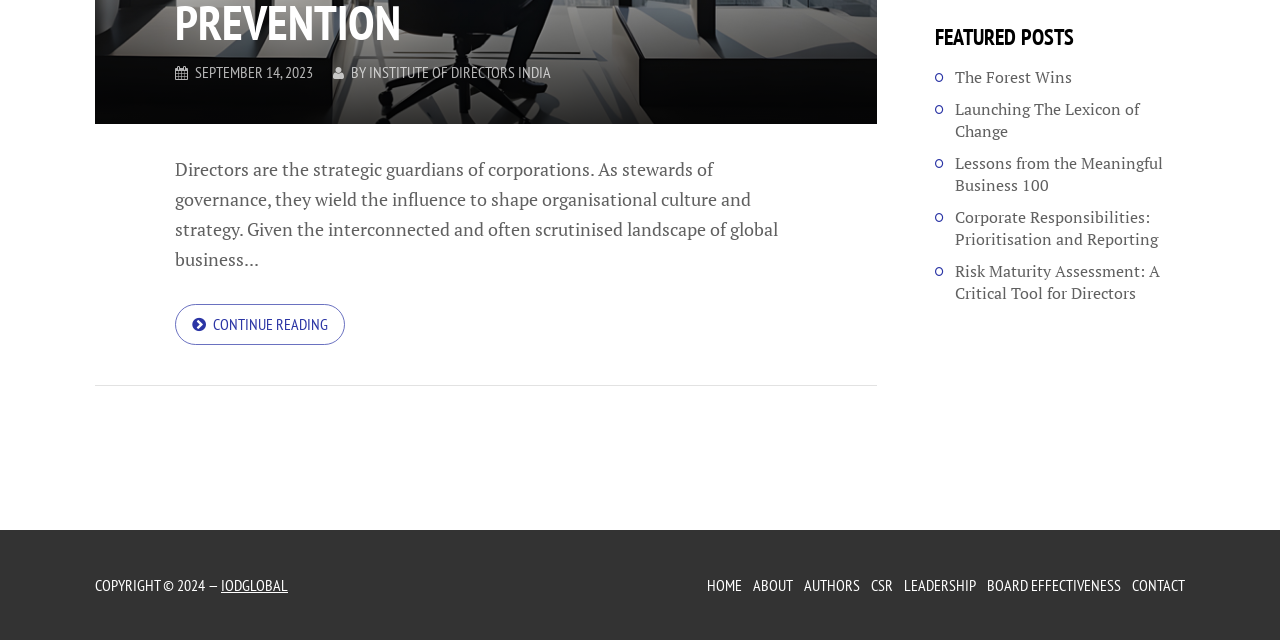Bounding box coordinates are specified in the format (top-left x, top-left y, bottom-right x, bottom-right y). All values are floating point numbers bounded between 0 and 1. Please provide the bounding box coordinate of the region this sentence describes: Corporate Responsibilities: Prioritisation and Reporting

[0.746, 0.321, 0.926, 0.39]